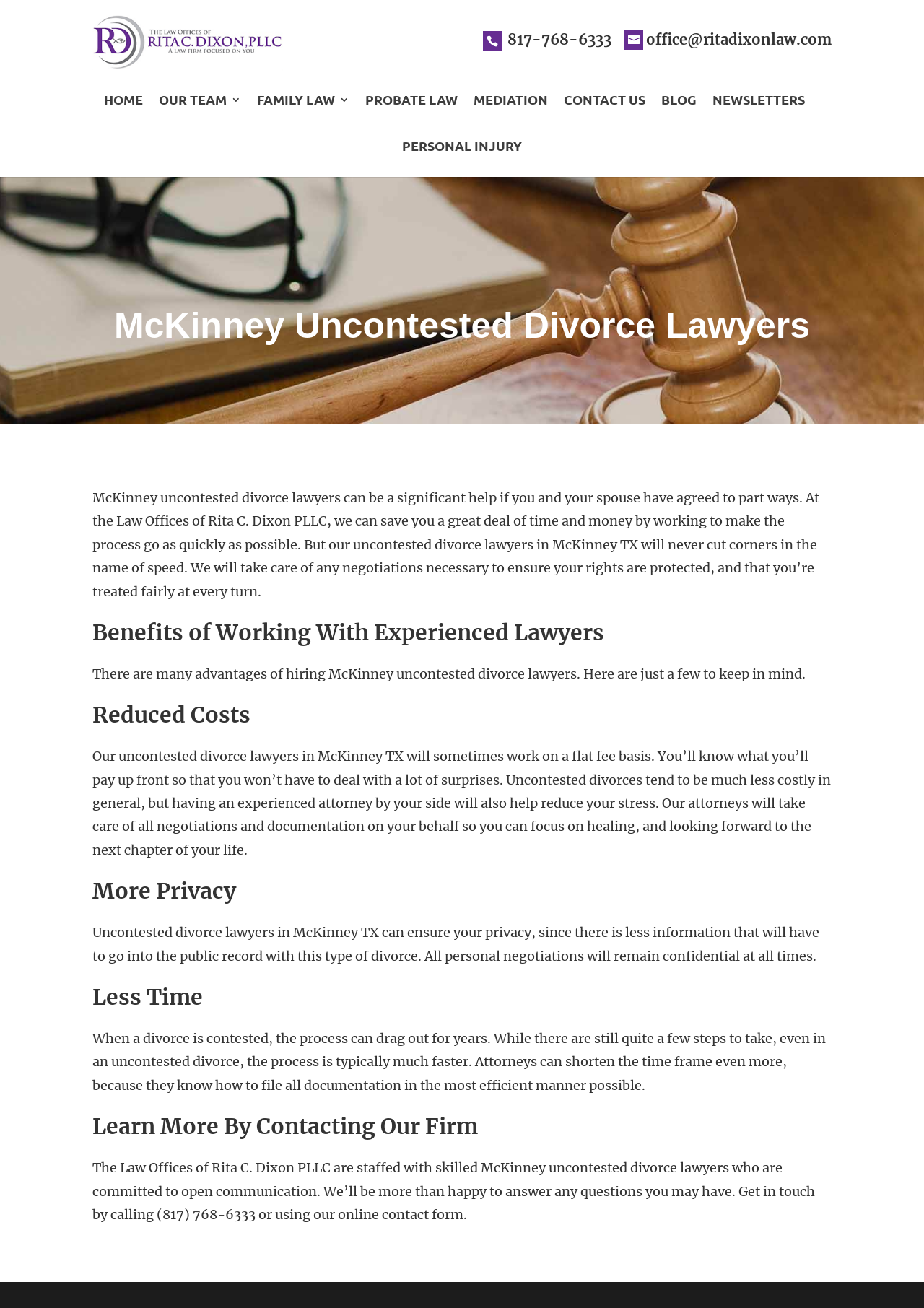Detail the webpage's structure and highlights in your description.

The webpage is about McKinney Uncontested Divorce Lawyers in McKinney, TX. At the top, there is a logo of "The Law Offices of Rita C. Dixon PLLC" on the left, and two contact links, "817-768-6333" and "office@ritadixonlaw.com", on the right. Below the logo, there is a navigation menu with seven links: "HOME", "OUR TEAM 3", "FAMILY LAW 3", "PROBATE LAW", "MEDIATION", "CONTACT US", and "BLOG". 

The main content of the webpage is divided into several sections. The first section has a heading "McKinney Uncontested Divorce Lawyers" and a paragraph of text explaining the benefits of hiring uncontested divorce lawyers in McKinney, TX. 

Below this section, there is another section with a heading "Benefits of Working With Experienced Lawyers" and a paragraph of text listing the advantages of hiring McKinney uncontested divorce lawyers. 

The next three sections have headings "Reduced Costs", "More Privacy", and "Less Time", each with a paragraph of text explaining how uncontested divorce lawyers in McKinney, TX can help in these areas. 

Finally, there is a section with a heading "Learn More By Contacting Our Firm" and a paragraph of text encouraging visitors to contact the law firm to learn more about their services.